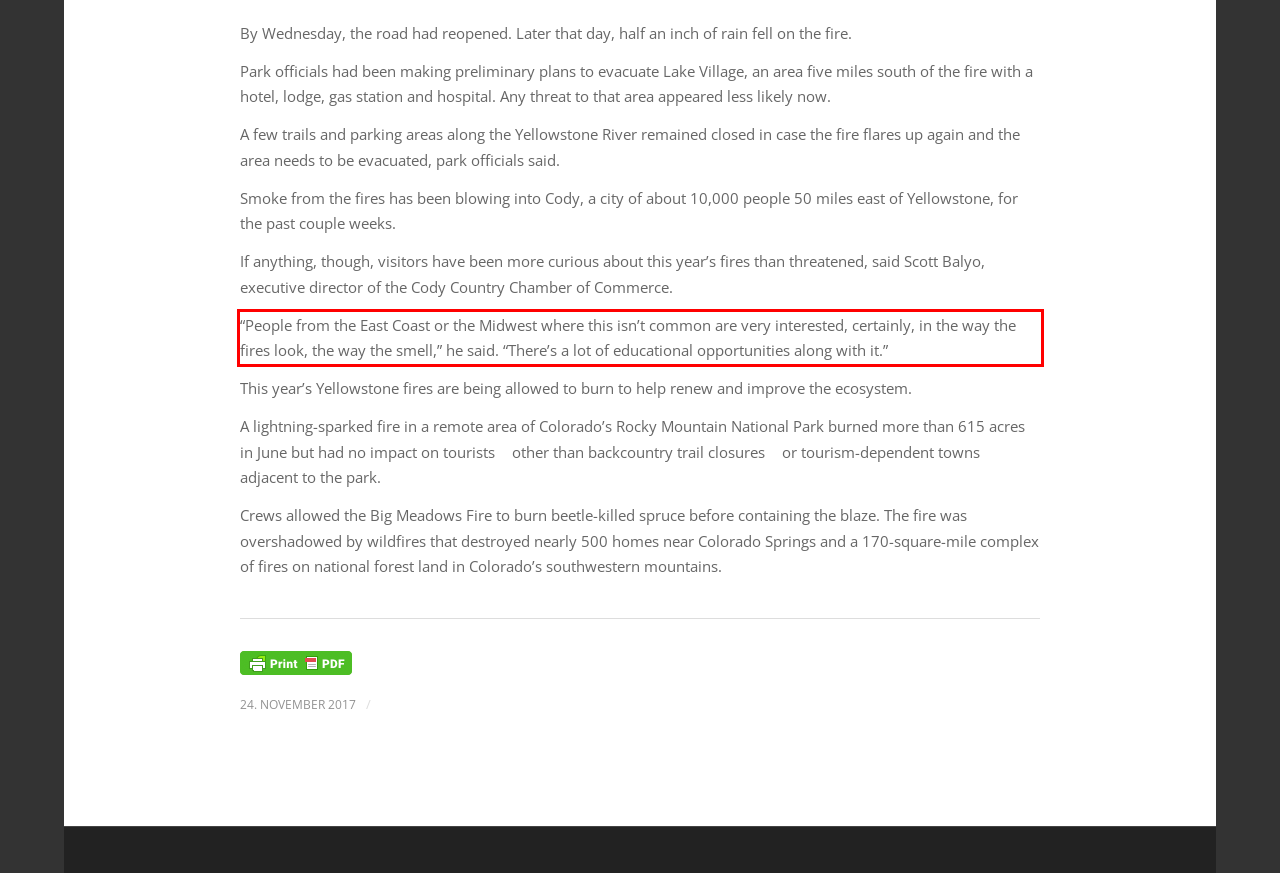Observe the screenshot of the webpage that includes a red rectangle bounding box. Conduct OCR on the content inside this red bounding box and generate the text.

“People from the East Coast or the Midwest where this isn’t common are very interested, certainly, in the way the fires look, the way the smell,” he said. “There’s a lot of educational opportunities along with it.”